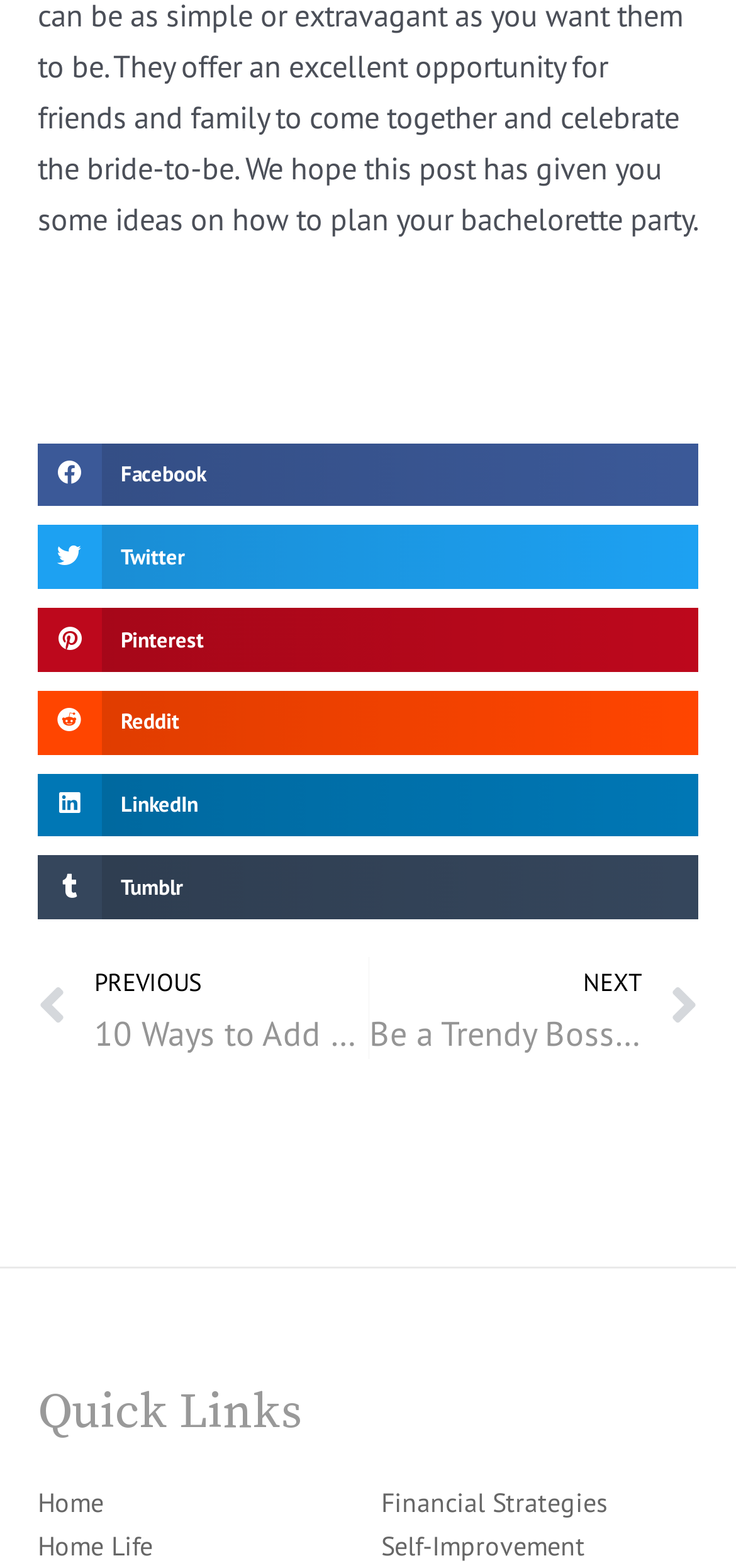Please identify the bounding box coordinates of the area I need to click to accomplish the following instruction: "Go to previous article".

[0.051, 0.611, 0.499, 0.676]